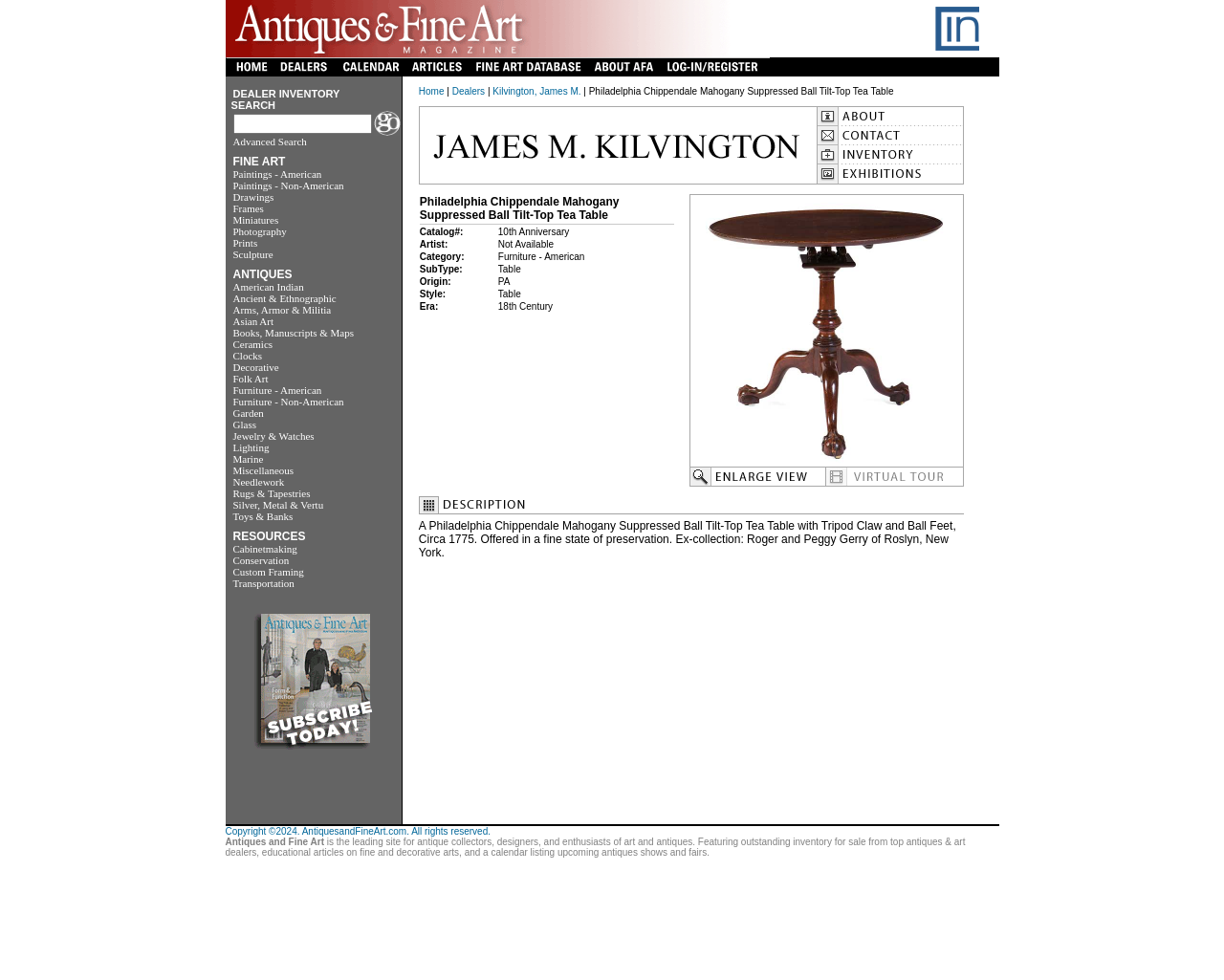Could you highlight the region that needs to be clicked to execute the instruction: "Search for dealer inventory"?

[0.19, 0.116, 0.304, 0.136]